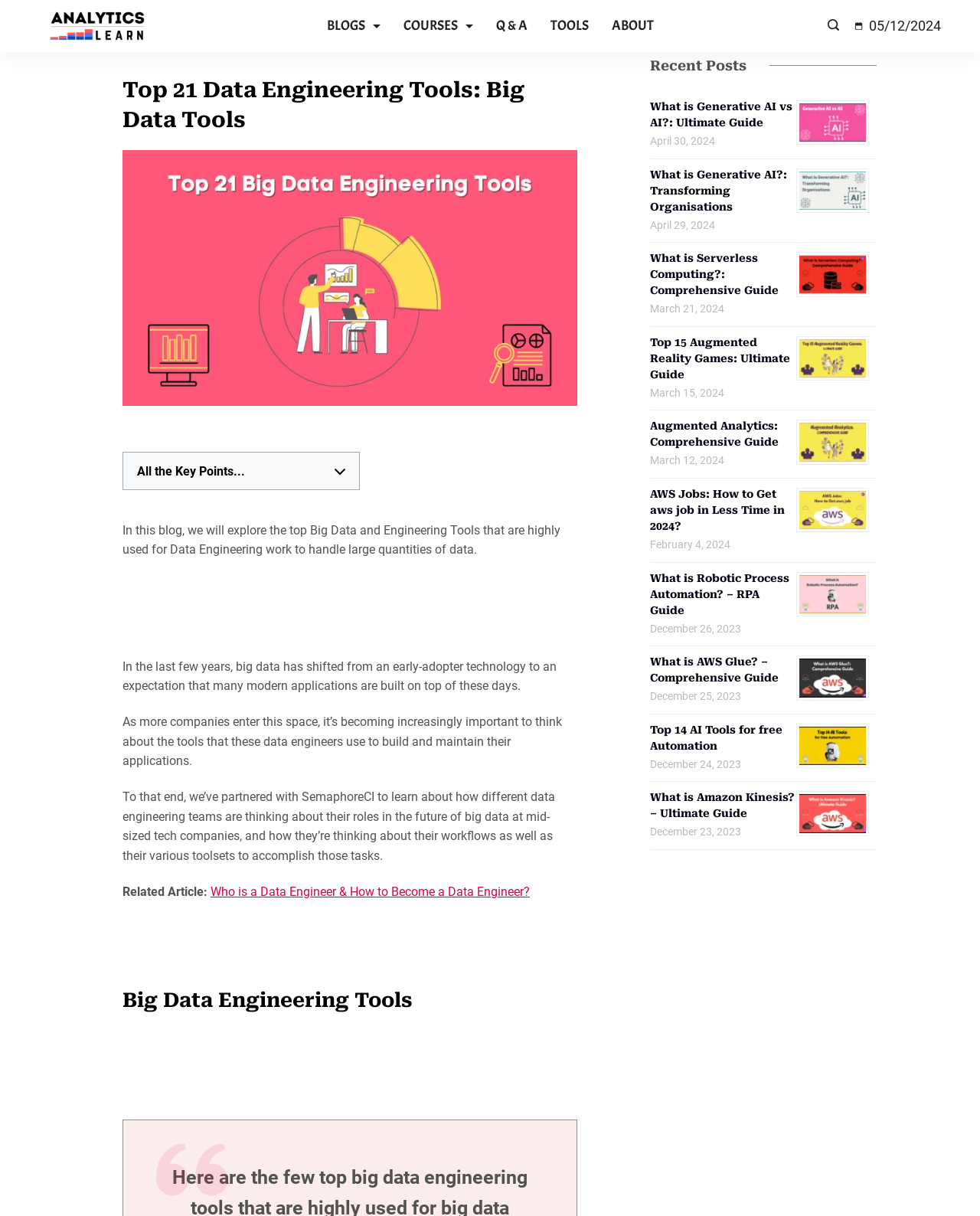Kindly determine the bounding box coordinates of the area that needs to be clicked to fulfill this instruction: "Click on the 'BLOGS' link".

[0.321, 0.009, 0.4, 0.034]